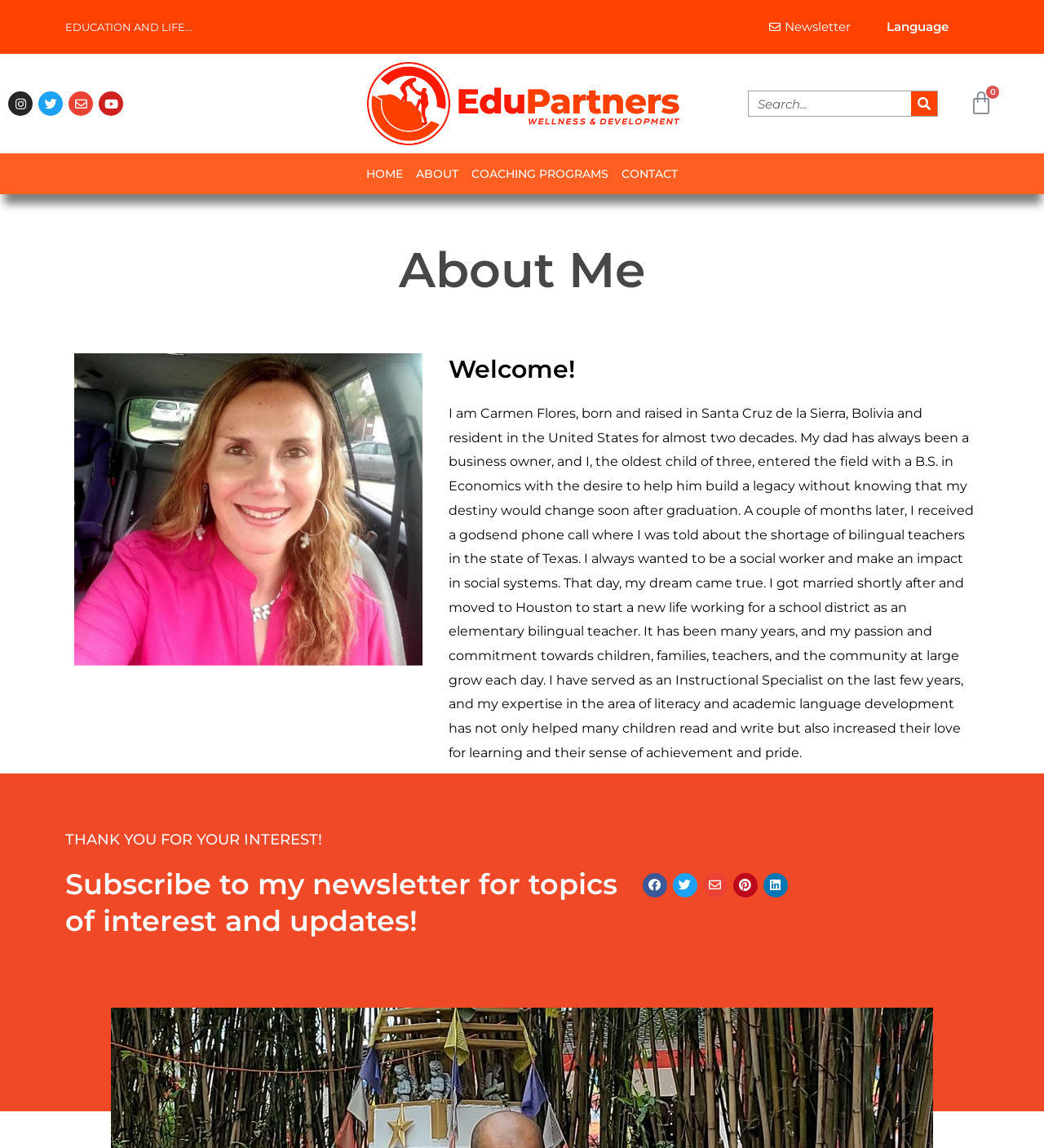What is the author's profession?
Provide a short answer using one word or a brief phrase based on the image.

Teacher